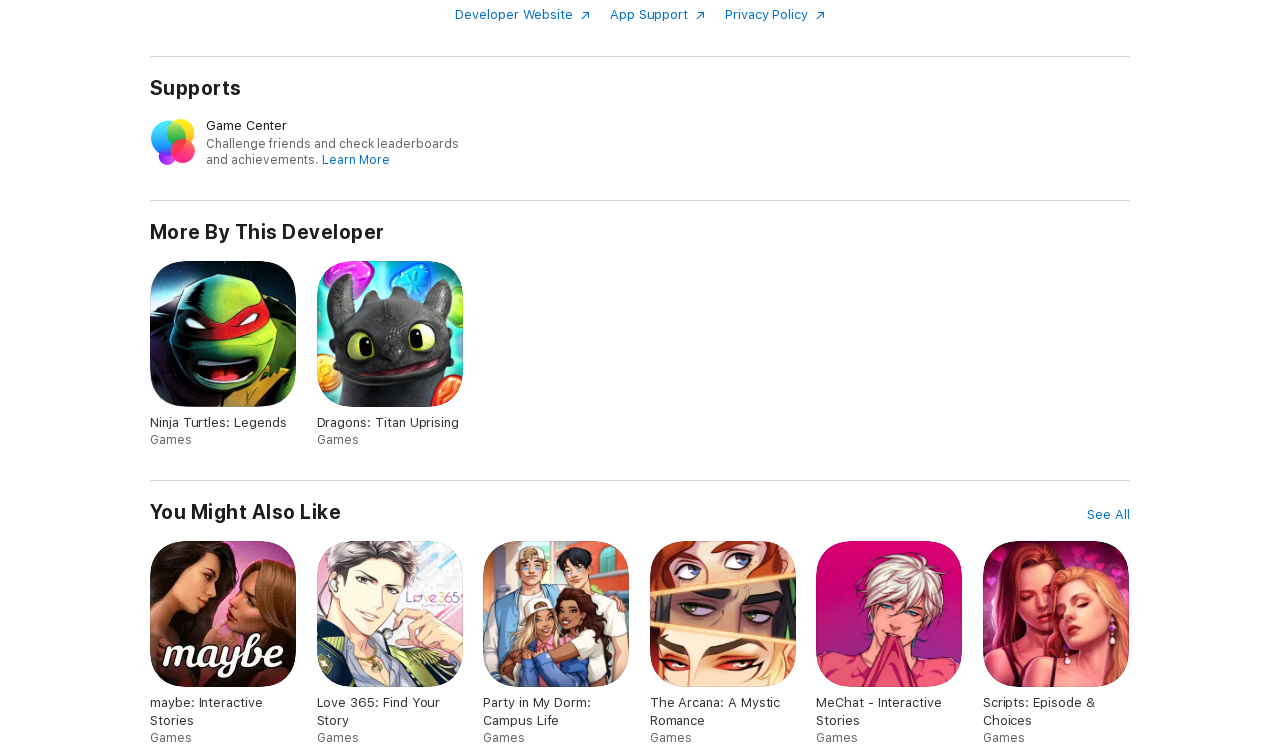Provide your answer to the question using just one word or phrase: What is the name of the developer?

Not specified